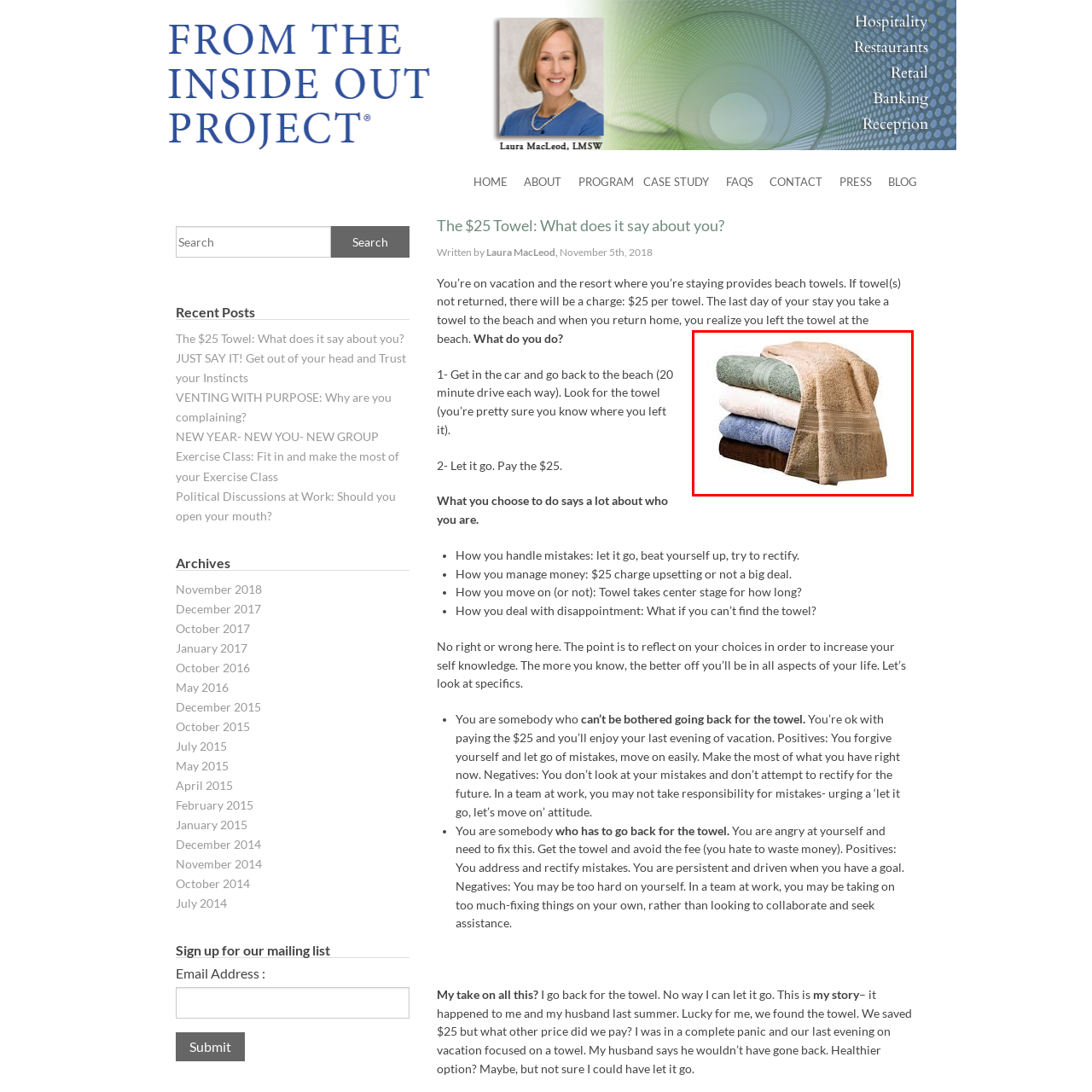Explain thoroughly what is happening in the image that is surrounded by the red box.

The image showcases a neatly stacked arrangement of towels in various colors, including green, white, blue, and brown, with one tan towel draped gracefully over the top. This visual represents a central theme in the accompanying narrative, which discusses the implications of a $25 fee for towels not returned to a resort. The towels symbolize not just a vacation necessity but also a catalyst for personal reflection, prompting questions about decision-making and responsibility when faced with the choice of returning to retrieve a forgotten towel or simply accepting the charge. This scenario encourages introspection on how actions reflect one's character and approach to handling mistakes.